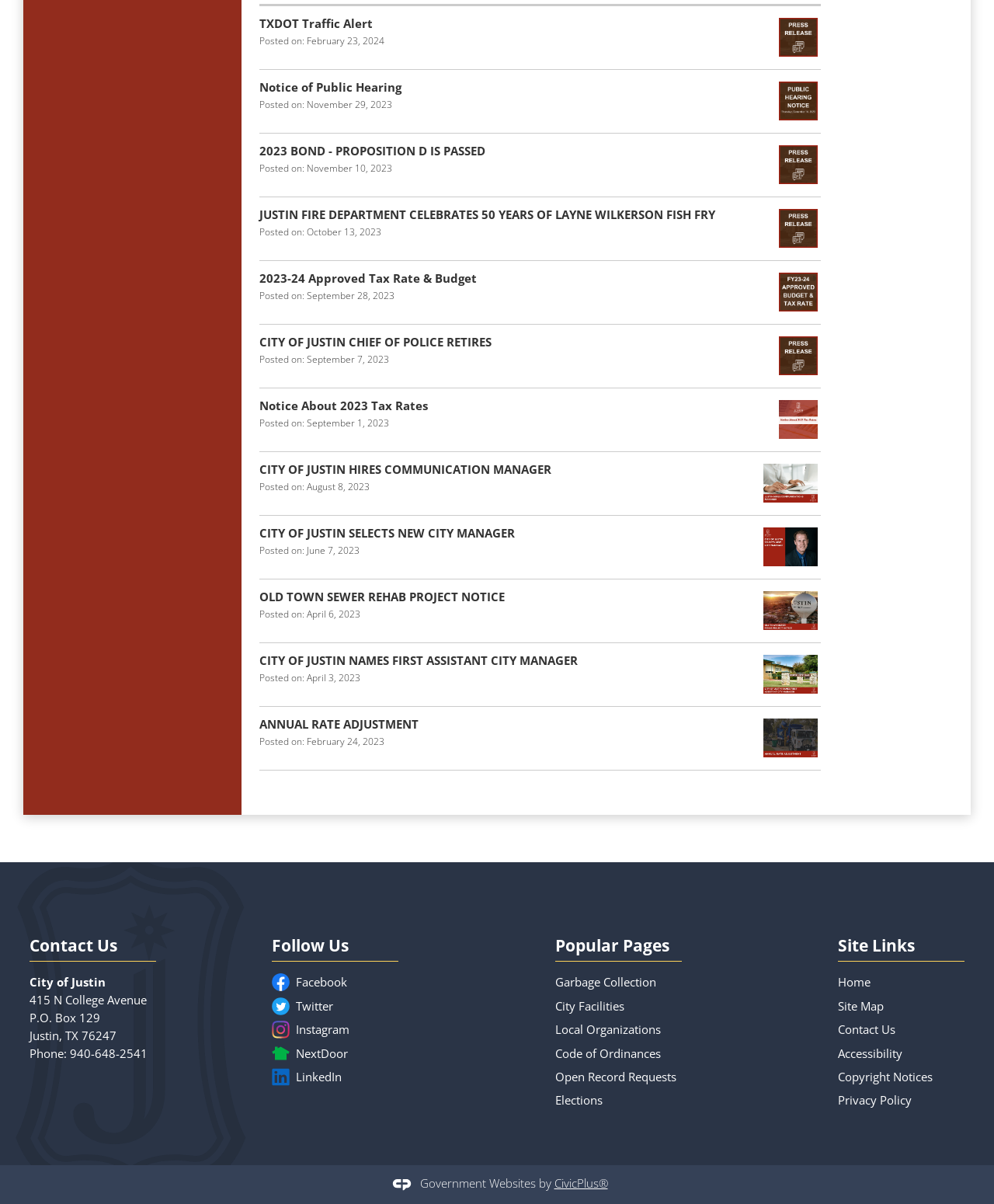What is the date of the latest press release?
Please answer using one word or phrase, based on the screenshot.

February 23, 2024